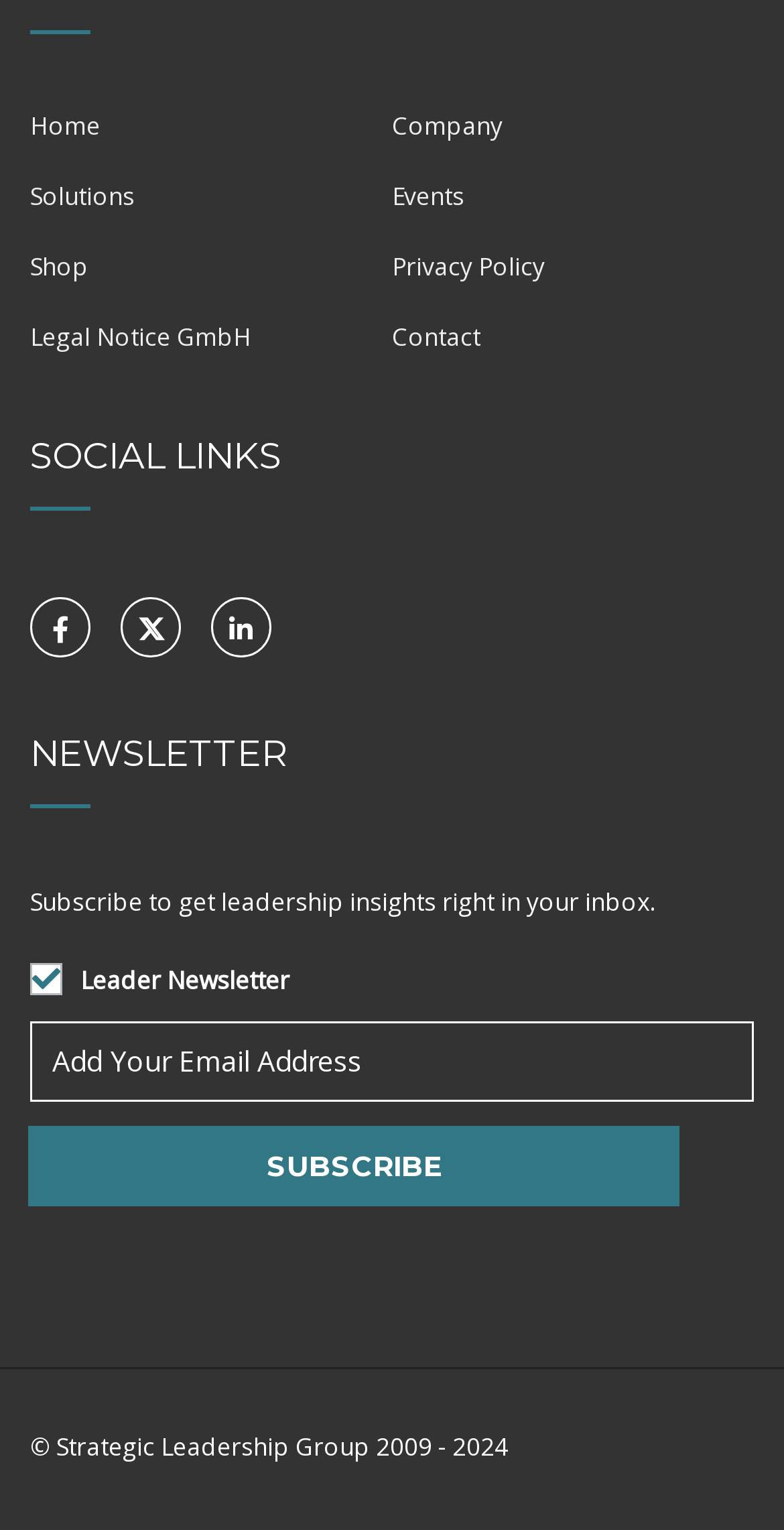Can you find the bounding box coordinates of the area I should click to execute the following instruction: "Subscribe to the newsletter"?

[0.036, 0.735, 0.867, 0.788]